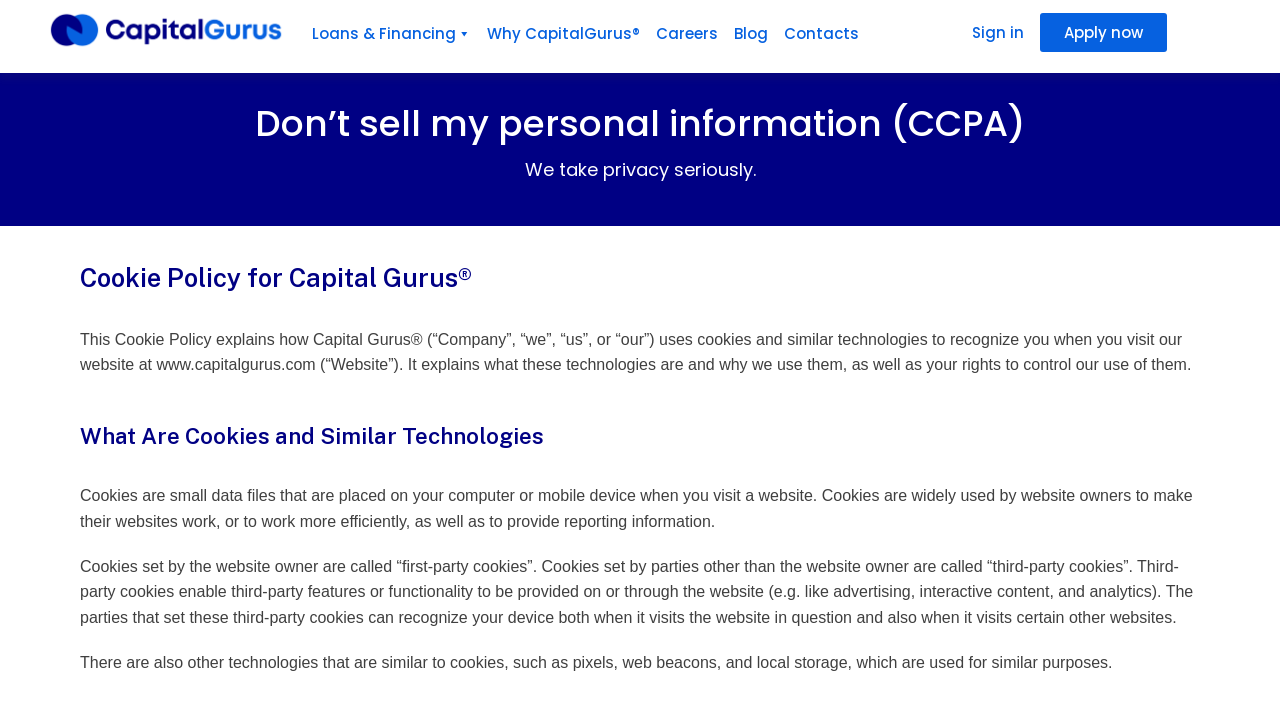Generate a comprehensive caption for the webpage you are viewing.

The webpage is about Capital Gurus' Cookie Policy, with a focus on privacy and the use of cookies and similar technologies. At the top left, there is a link to "Do not sell my information" and a series of links to other pages, including "Loans & Financing", "Why CapitalGurus", "Careers", "Blog", and "Contacts". To the right of these links, there is a "Sign in" button and an "Apply now" link.

Below these top-level navigation elements, there is a heading that reads "Cookie Policy for Capital Gurus" followed by a paragraph of text that explains the purpose of the policy. This text is centered on the page and takes up about half of the screen width.

Further down the page, there are two more headings: "What Are Cookies and Similar Technologies" and a series of paragraphs that provide detailed information about cookies, including what they are, how they are used, and the different types of cookies. These paragraphs are also centered on the page and take up about half of the screen width.

Overall, the webpage is focused on providing information about Capital Gurus' use of cookies and similar technologies, with a clear and organized layout that makes it easy to read and understand.